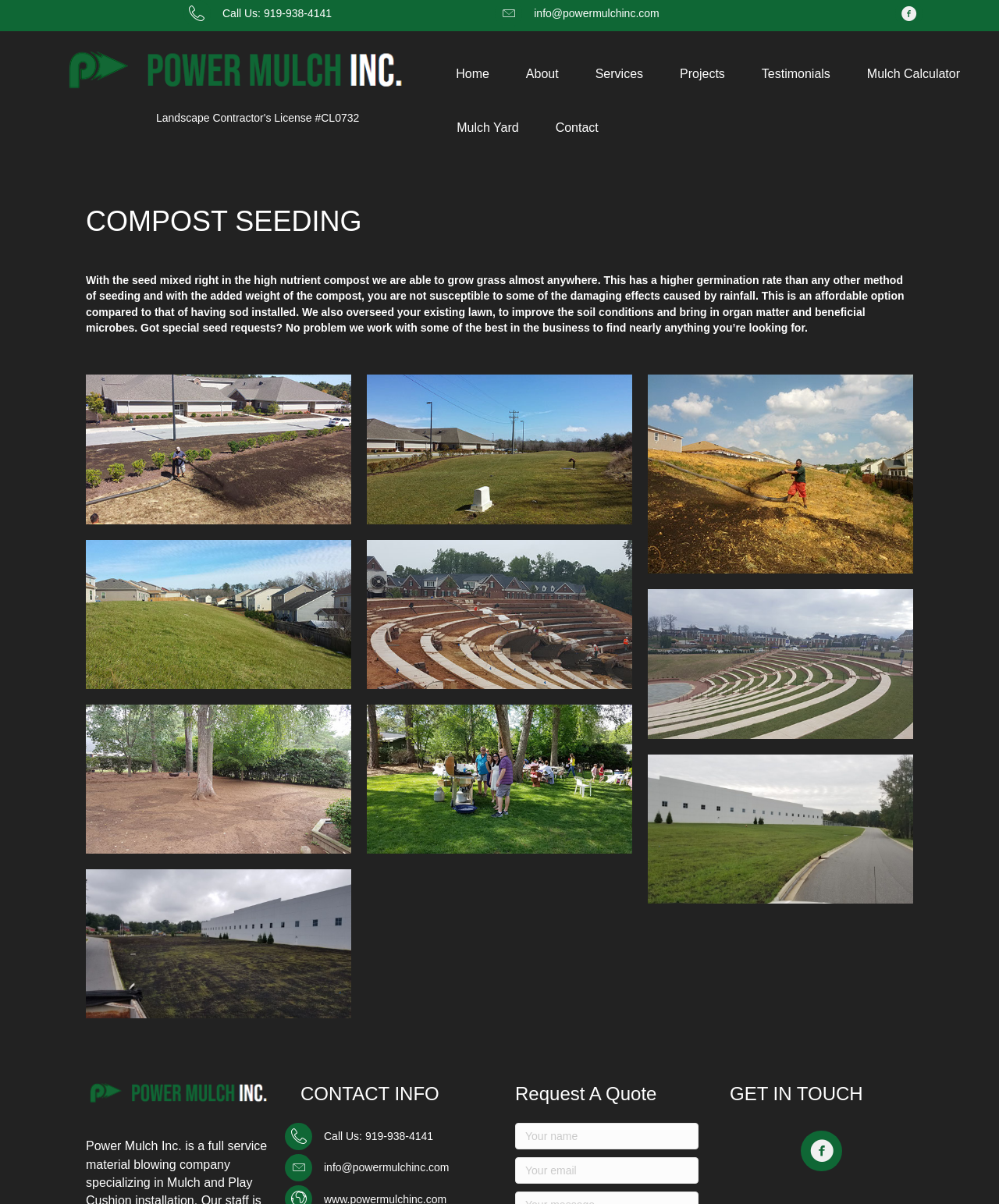Locate the bounding box coordinates of the segment that needs to be clicked to meet this instruction: "Navigate to the Home page".

[0.438, 0.039, 0.508, 0.084]